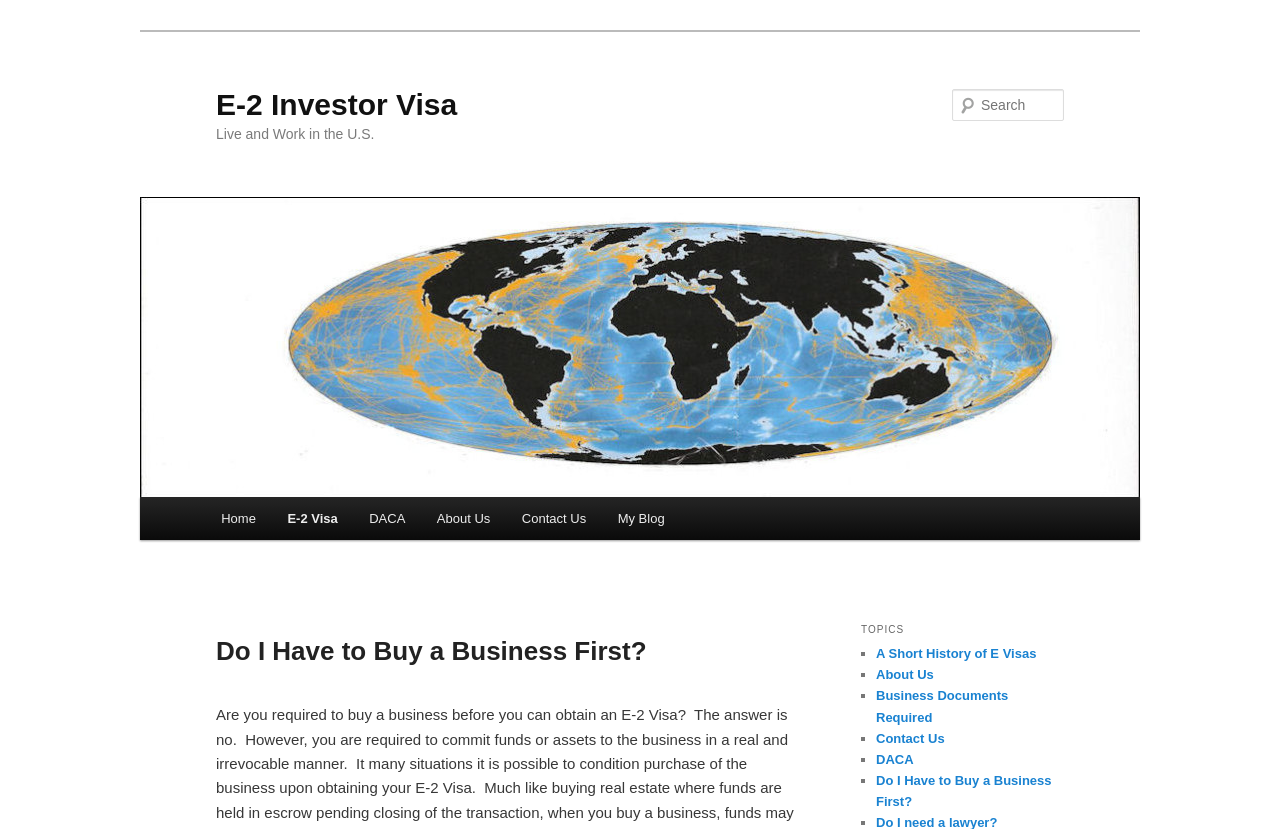Extract the bounding box coordinates of the UI element described: "E-2 Investor Visa". Provide the coordinates in the format [left, top, right, bottom] with values ranging from 0 to 1.

[0.169, 0.106, 0.357, 0.146]